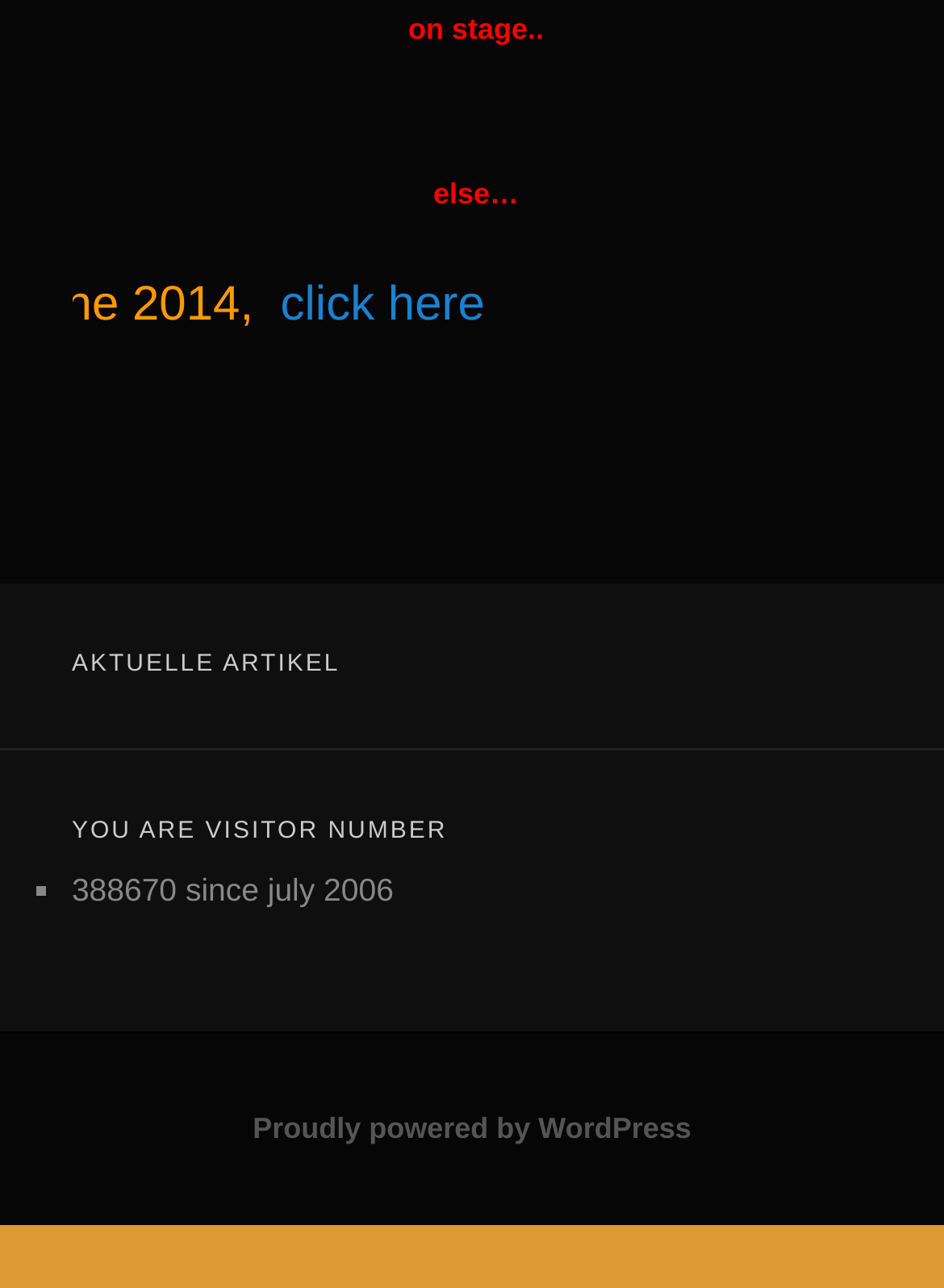Find the bounding box of the web element that fits this description: "Proudly powered by WordPress".

[0.268, 0.863, 0.732, 0.89]